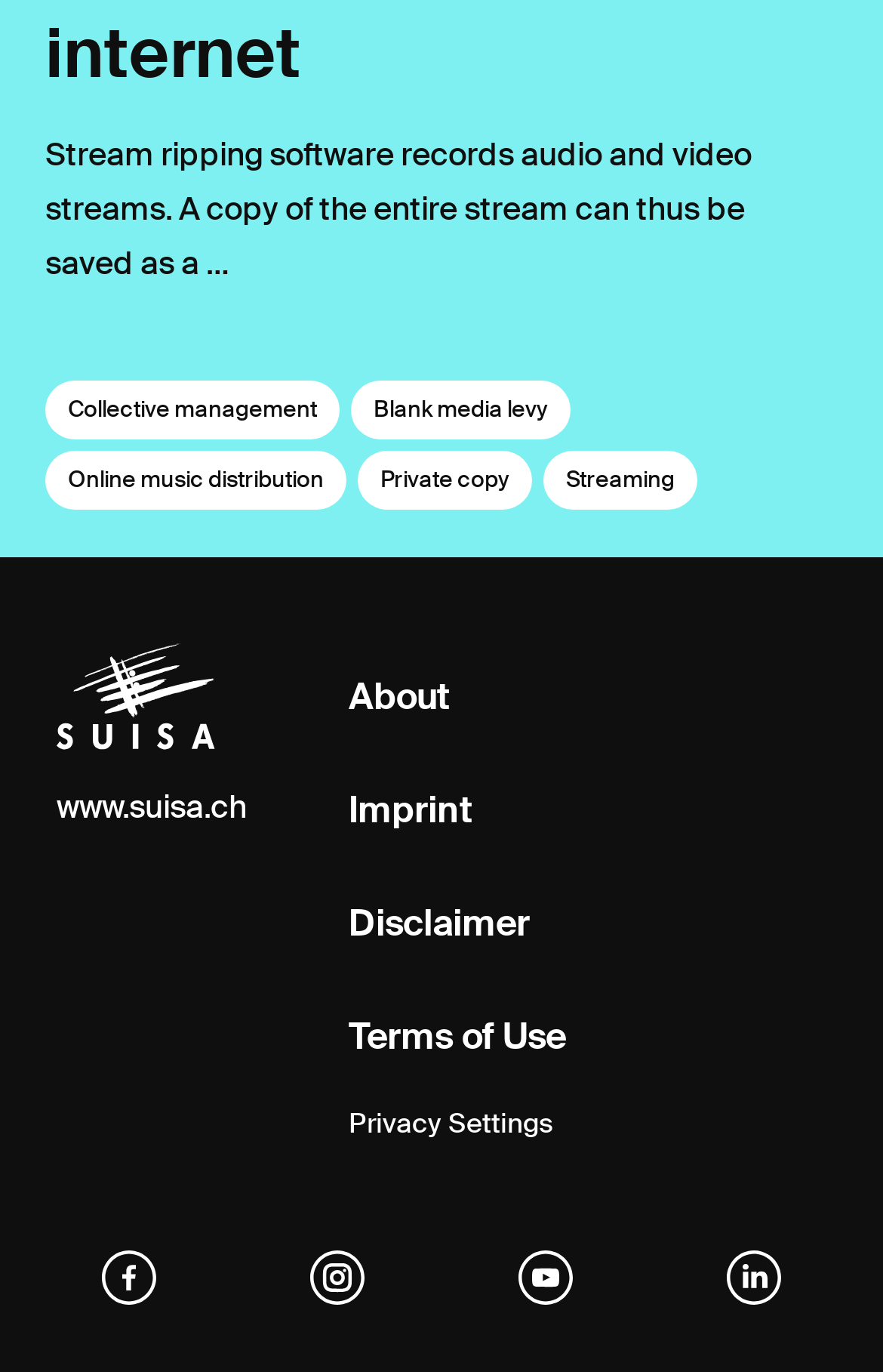Identify the bounding box of the UI element that matches this description: "Work exploitation on the internet".

[0.051, 0.431, 0.482, 0.474]